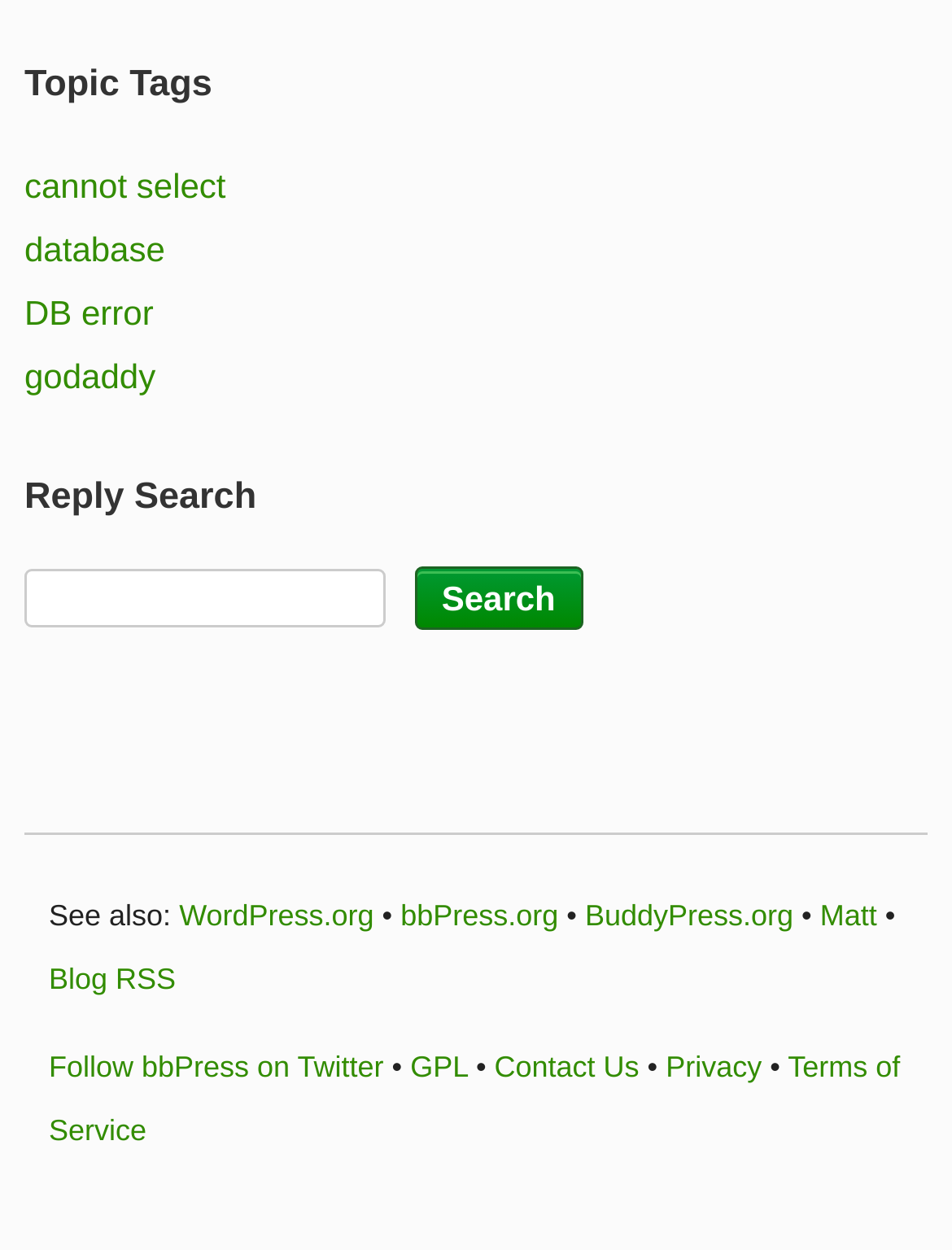Identify the bounding box coordinates of the area that should be clicked in order to complete the given instruction: "Call the Fairtrade Foundation". The bounding box coordinates should be four float numbers between 0 and 1, i.e., [left, top, right, bottom].

None